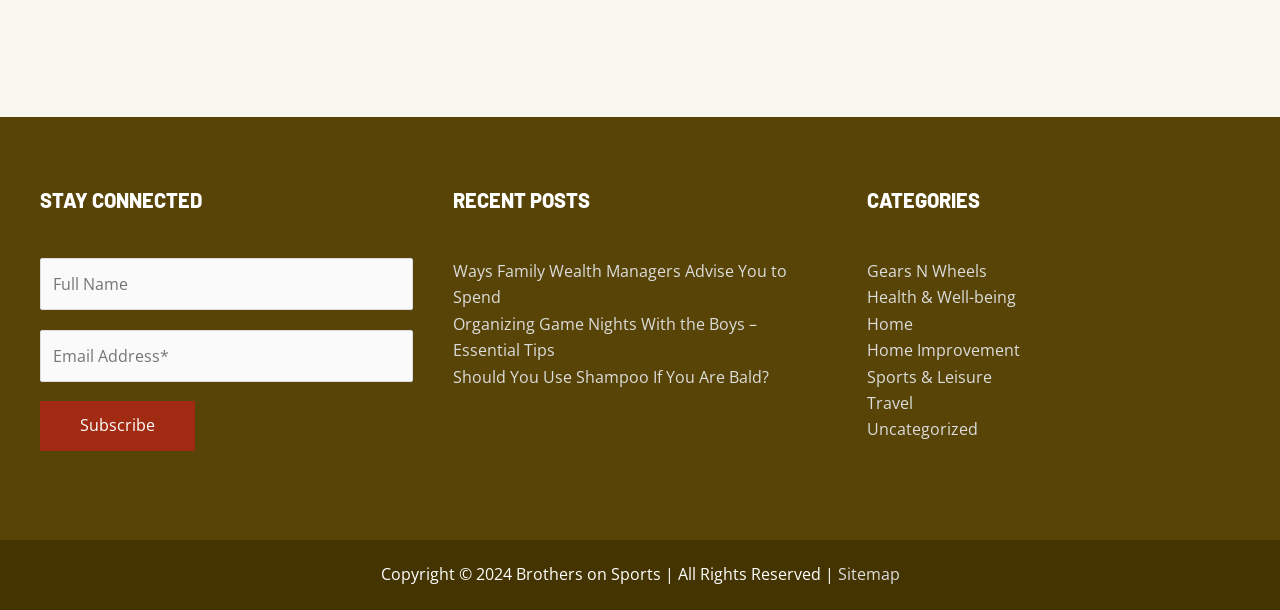Pinpoint the bounding box coordinates of the clickable area needed to execute the instruction: "Enter full name". The coordinates should be specified as four float numbers between 0 and 1, i.e., [left, top, right, bottom].

[0.031, 0.423, 0.323, 0.509]